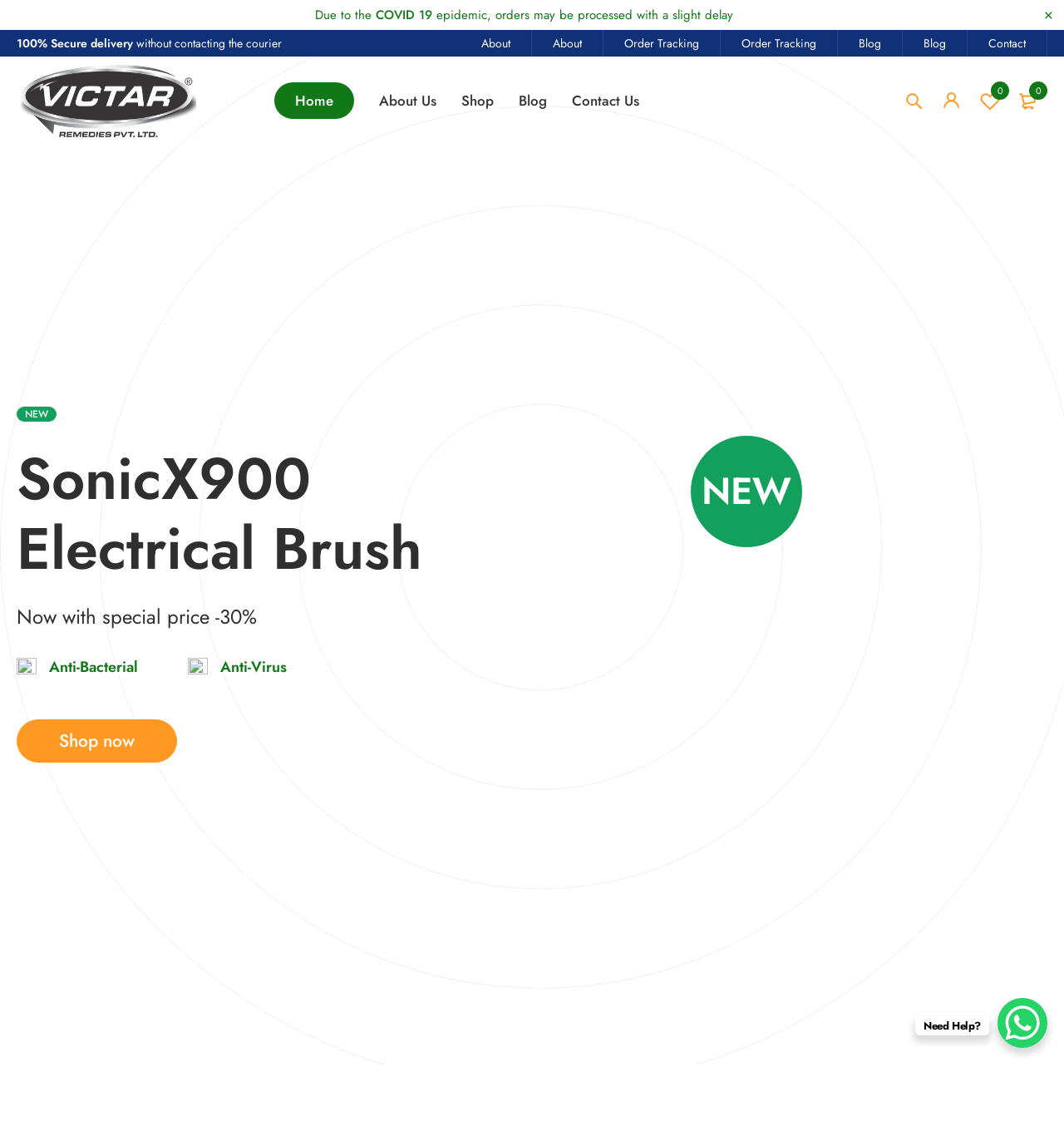What is the call-to-action for the product? From the image, respond with a single word or brief phrase.

Shop now